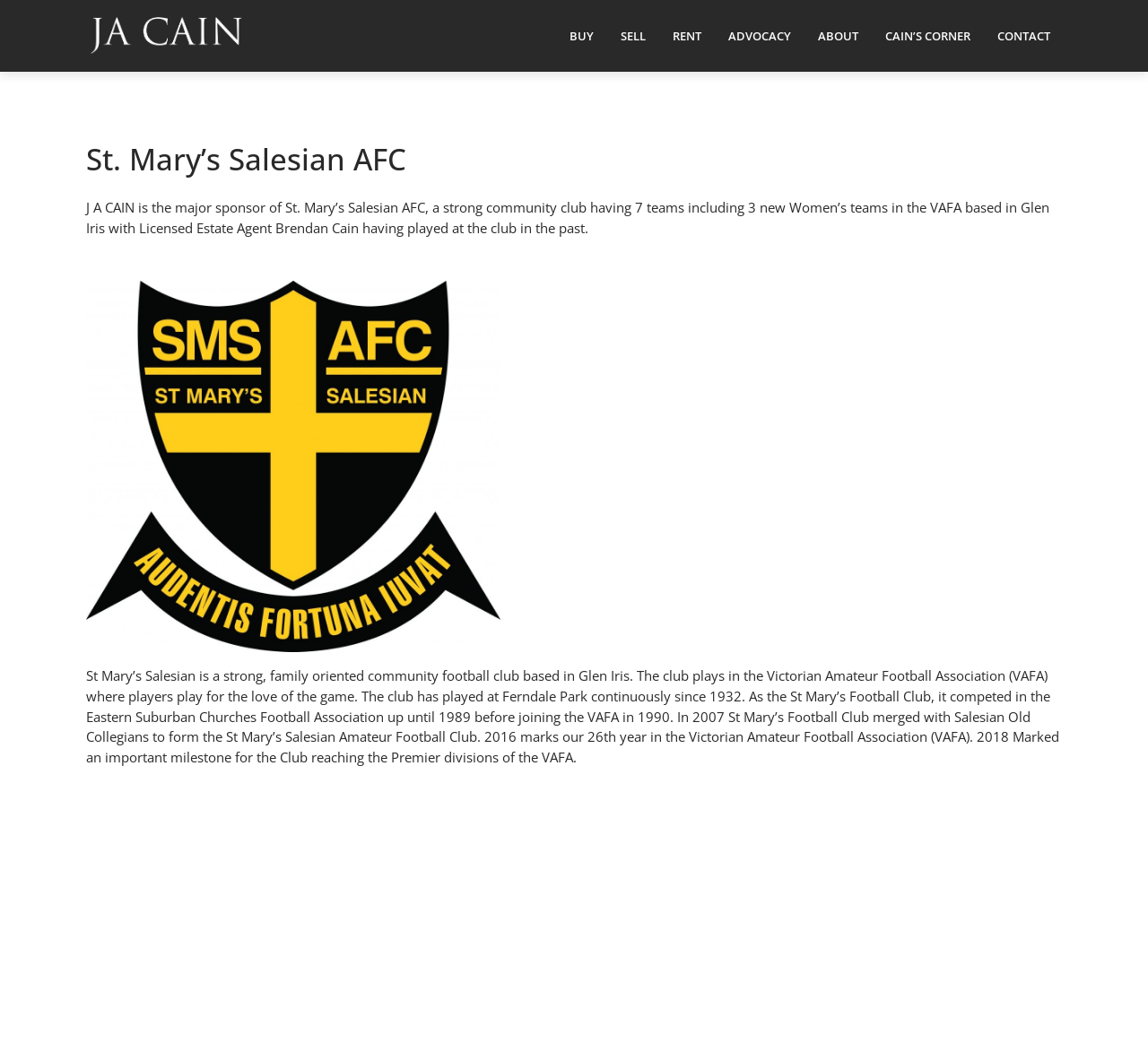What is the name of the major sponsor of St. Mary's Salesian AFC?
Please utilize the information in the image to give a detailed response to the question.

The answer can be found in the StaticText element which states 'J A CAIN is the major sponsor of St. Mary’s Salesian AFC, a strong community club having 7 teams including 3 new Women’s teams in the VAFA based in Glen Iris with Licensed Estate Agent Brendan Cain having played at the club in the past.'